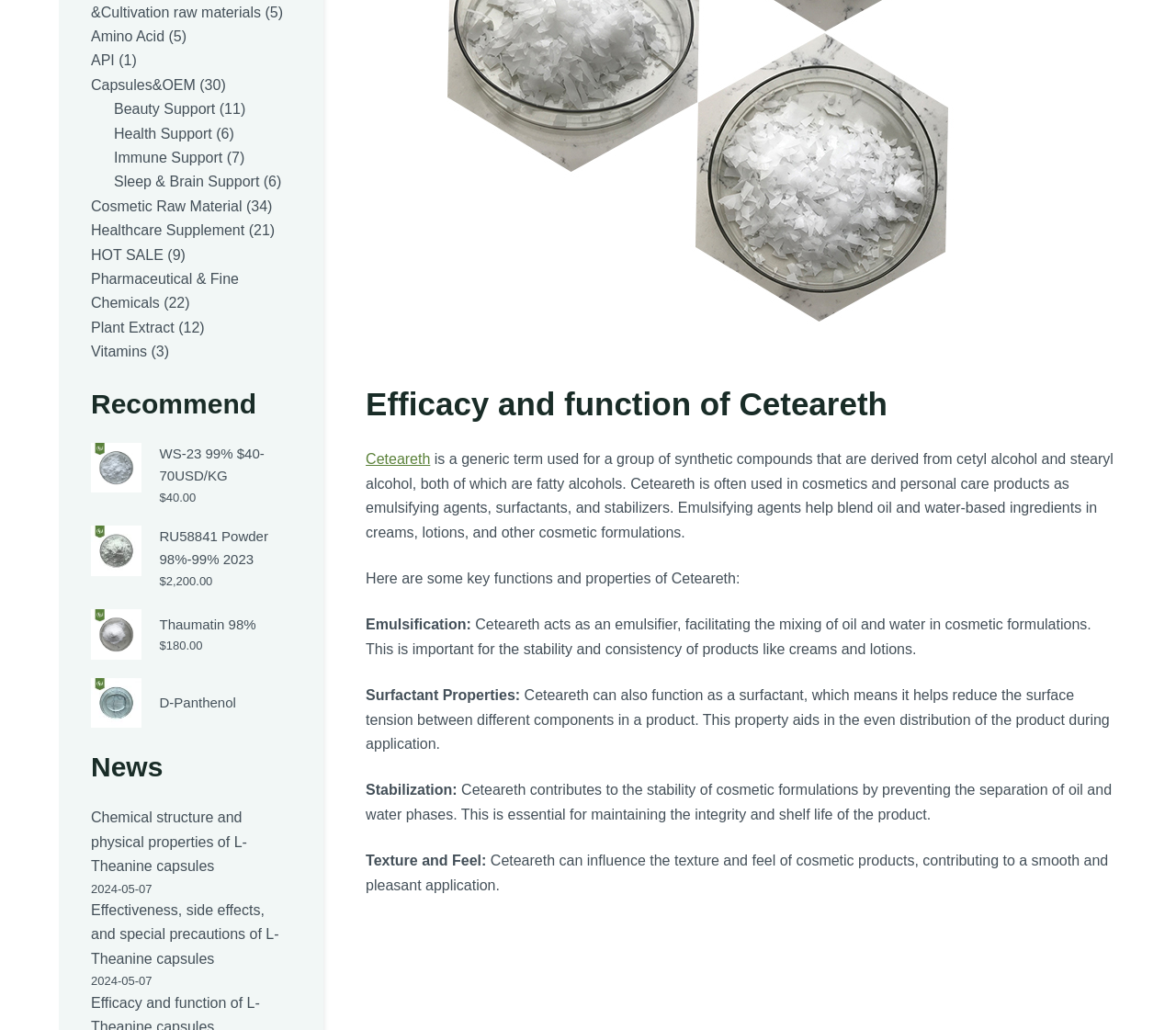Please locate the bounding box coordinates of the element that needs to be clicked to achieve the following instruction: "Click on the link 'Chemical structure and physical properties of L-Theanine capsules'". The coordinates should be four float numbers between 0 and 1, i.e., [left, top, right, bottom].

[0.077, 0.786, 0.21, 0.849]